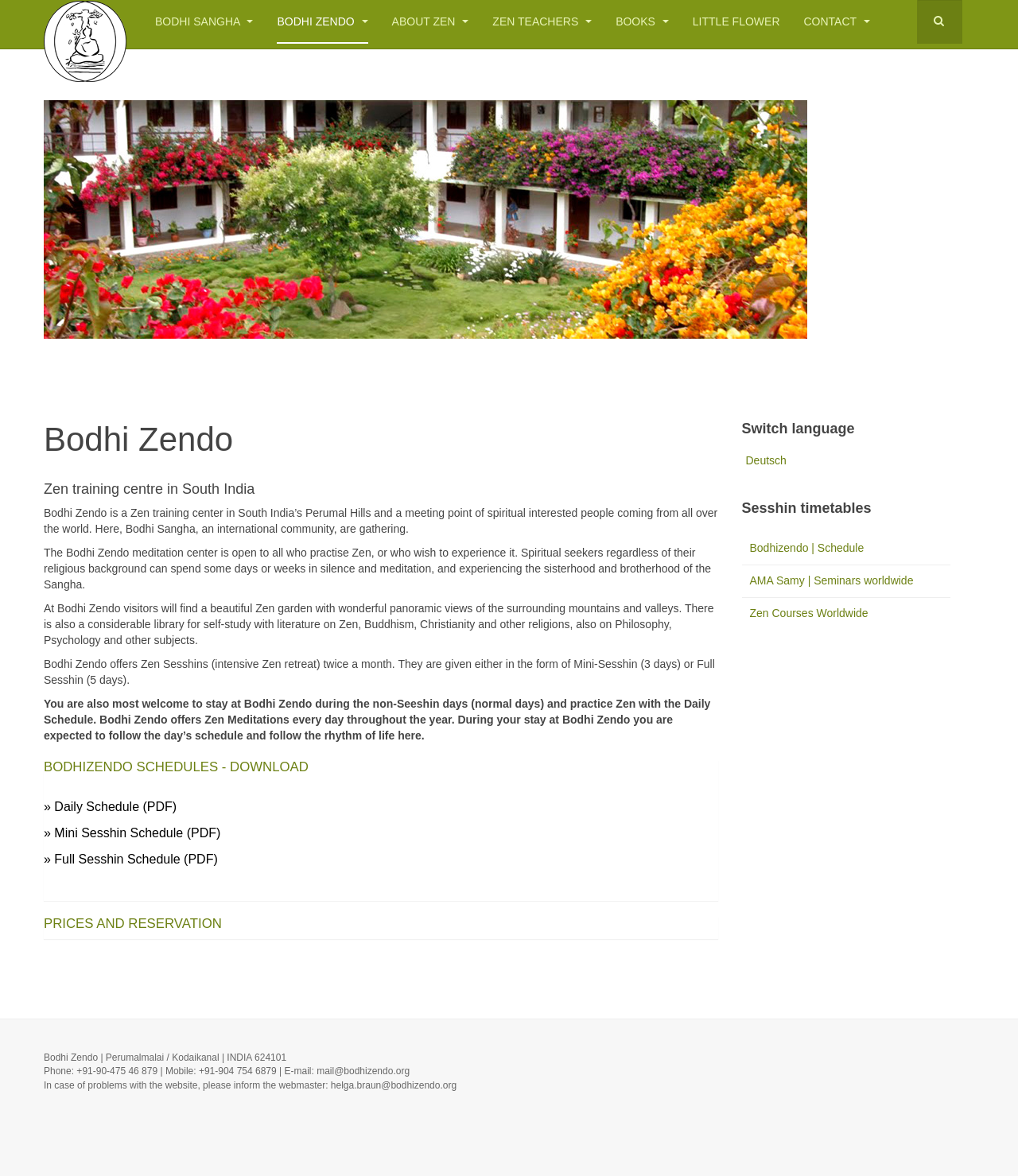Find the UI element described as: "Bodhi Sangha" and predict its bounding box coordinates. Ensure the coordinates are four float numbers between 0 and 1, [left, top, right, bottom].

[0.043, 0.0, 0.129, 0.037]